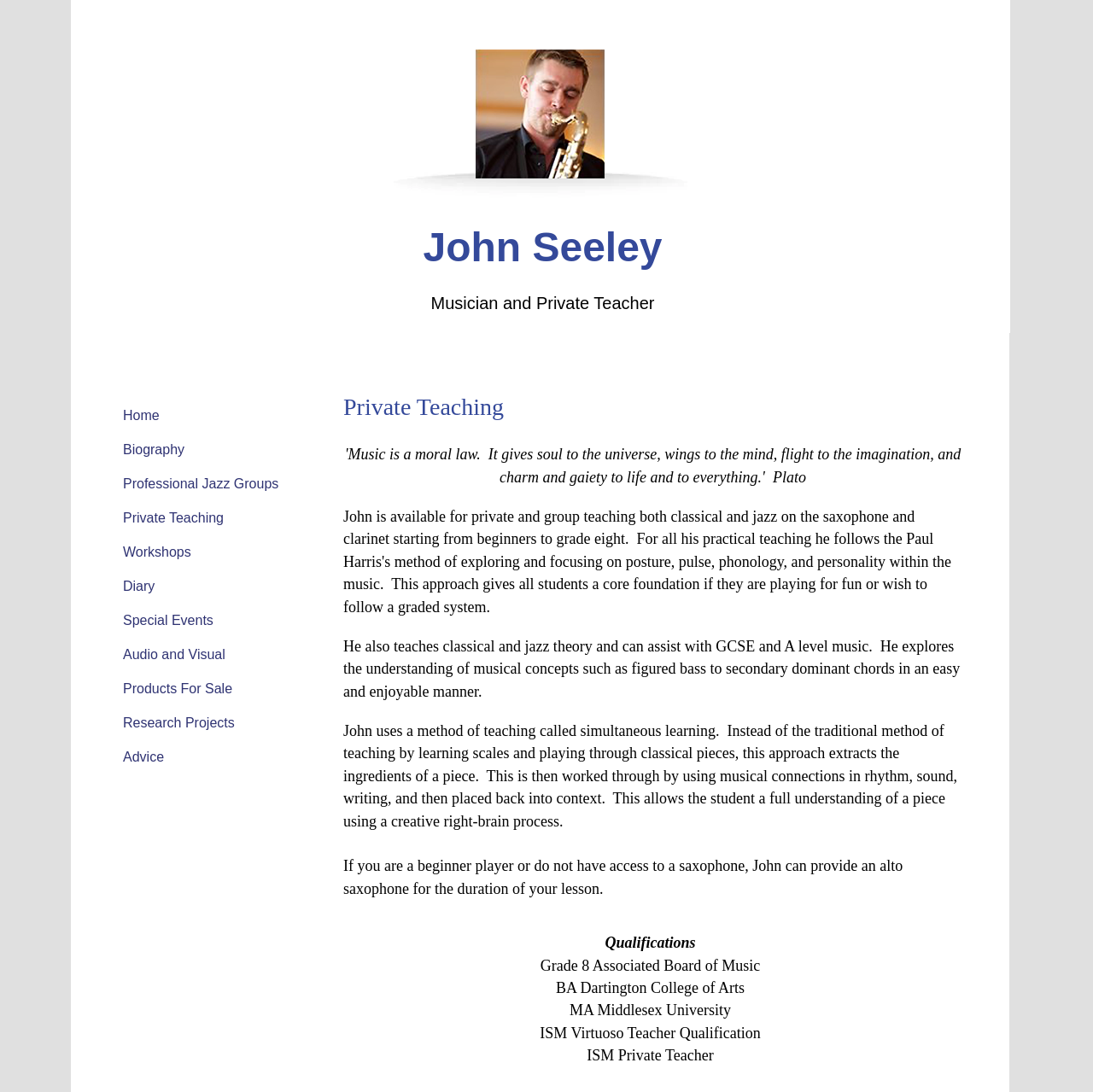How many links are present in the navigation 'Site'?
Answer the question using a single word or phrase, according to the image.

11